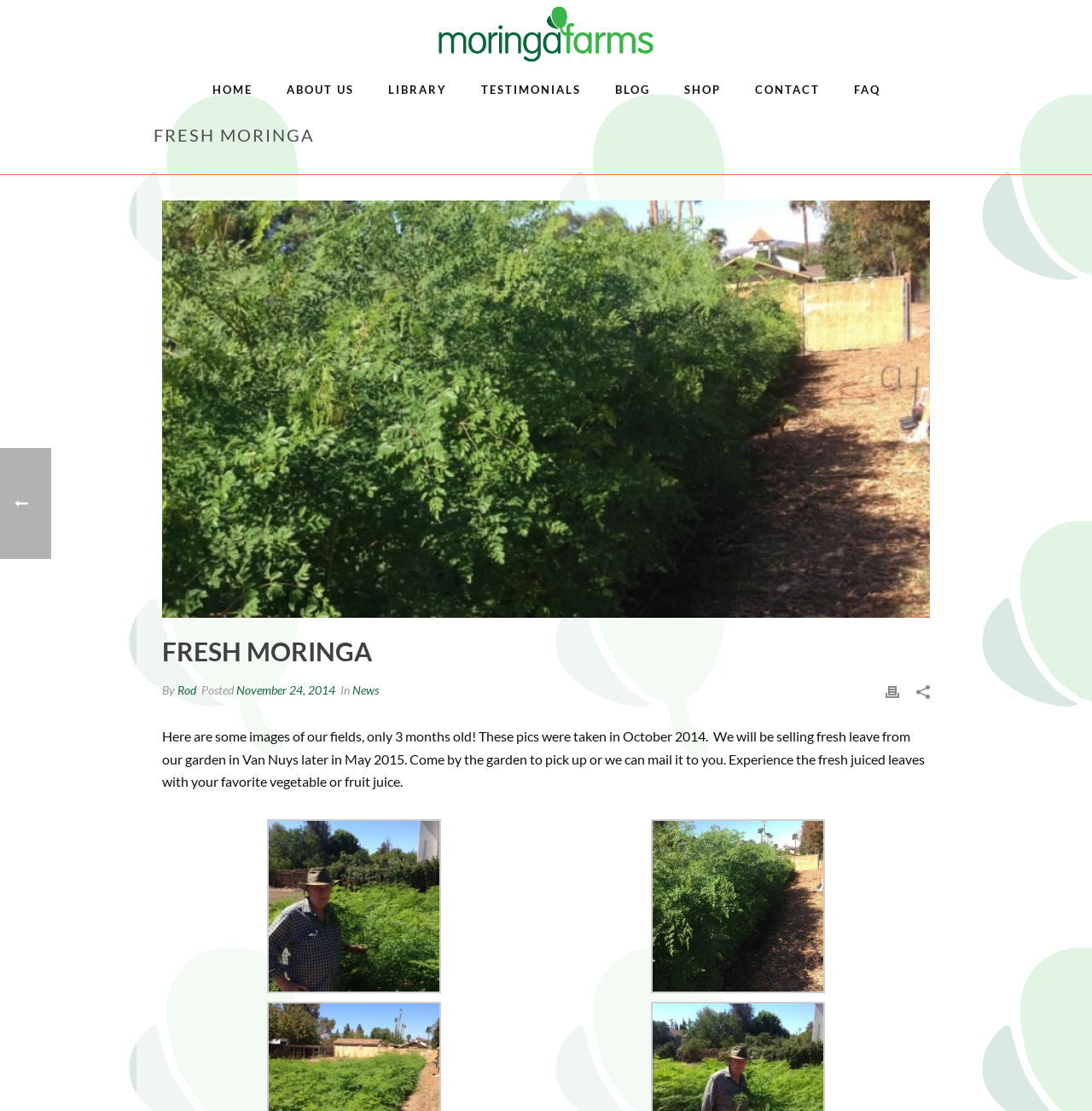Please provide the bounding box coordinates for the element that needs to be clicked to perform the following instruction: "Visit the Muslim Central homepage". The coordinates should be given as four float numbers between 0 and 1, i.e., [left, top, right, bottom].

None